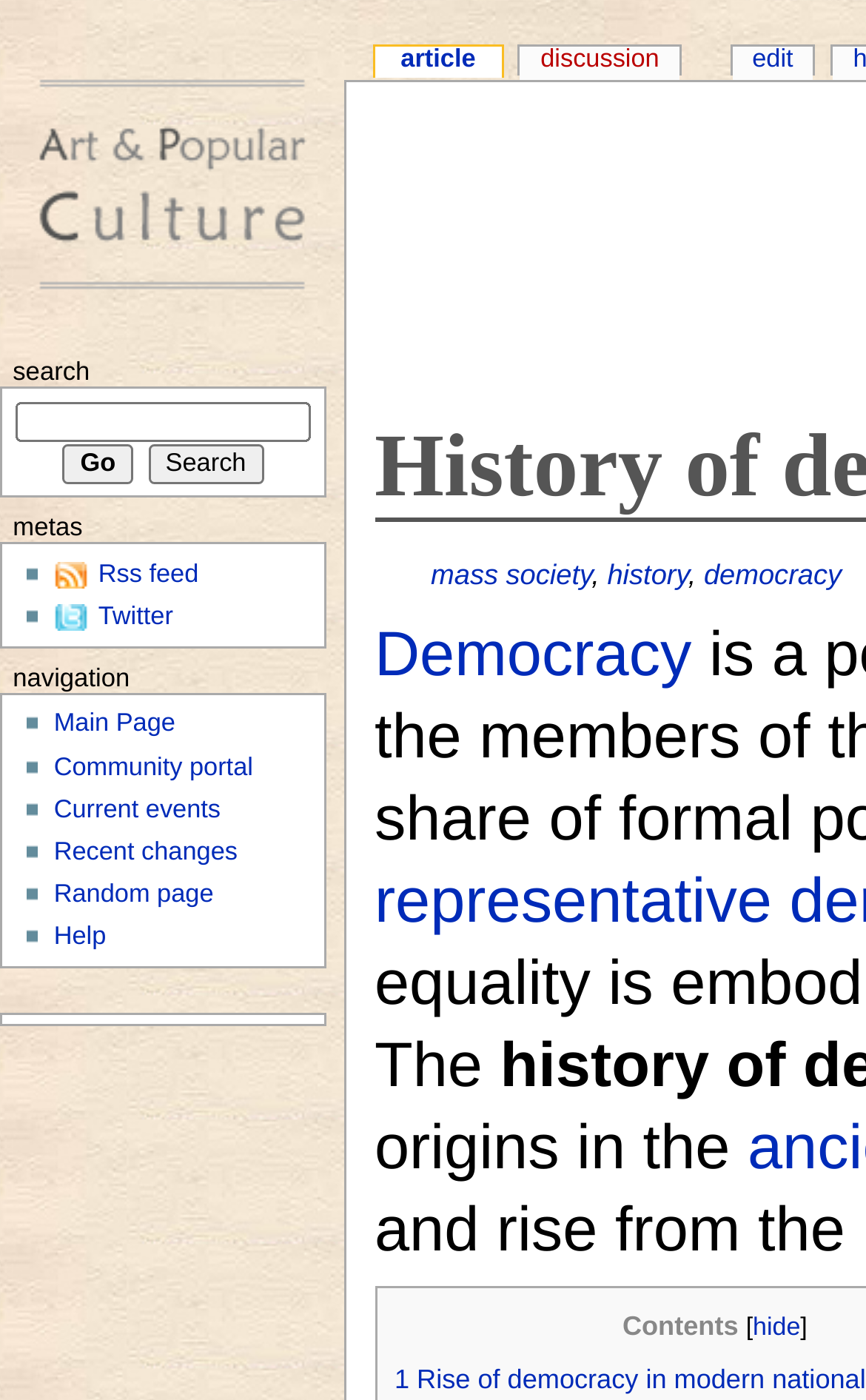How many links are there under the 'navigation' heading?
Based on the image, answer the question with as much detail as possible.

There are 5 links under the 'navigation' heading, which are 'Main Page', 'Community portal', 'Current events', 'Recent changes', and 'Random page'. These links are located below the 'navigation' heading with bounding box coordinates ranging from [0.062, 0.505, 0.375, 0.532] to [0.062, 0.627, 0.375, 0.654].